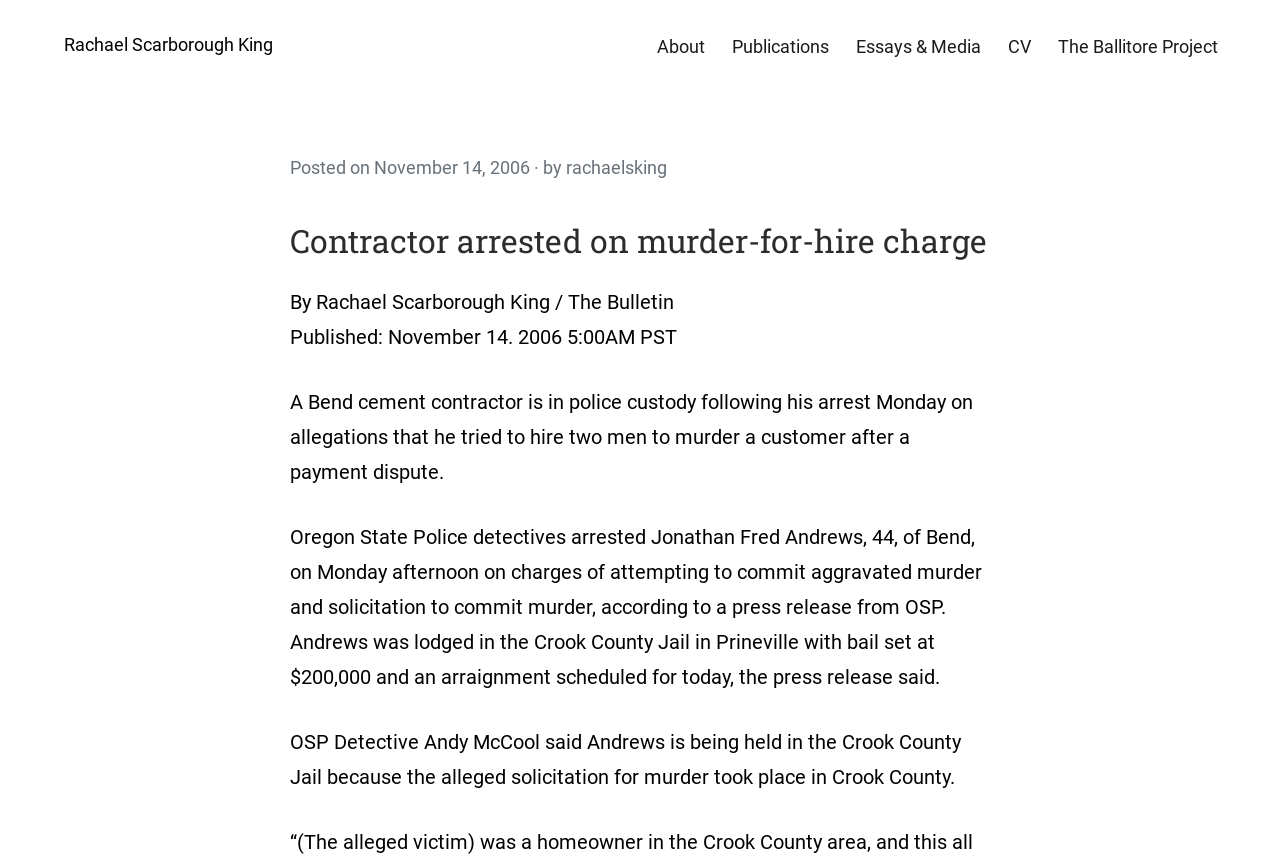Calculate the bounding box coordinates of the UI element given the description: "Essays & Media".

[0.658, 0.026, 0.777, 0.081]